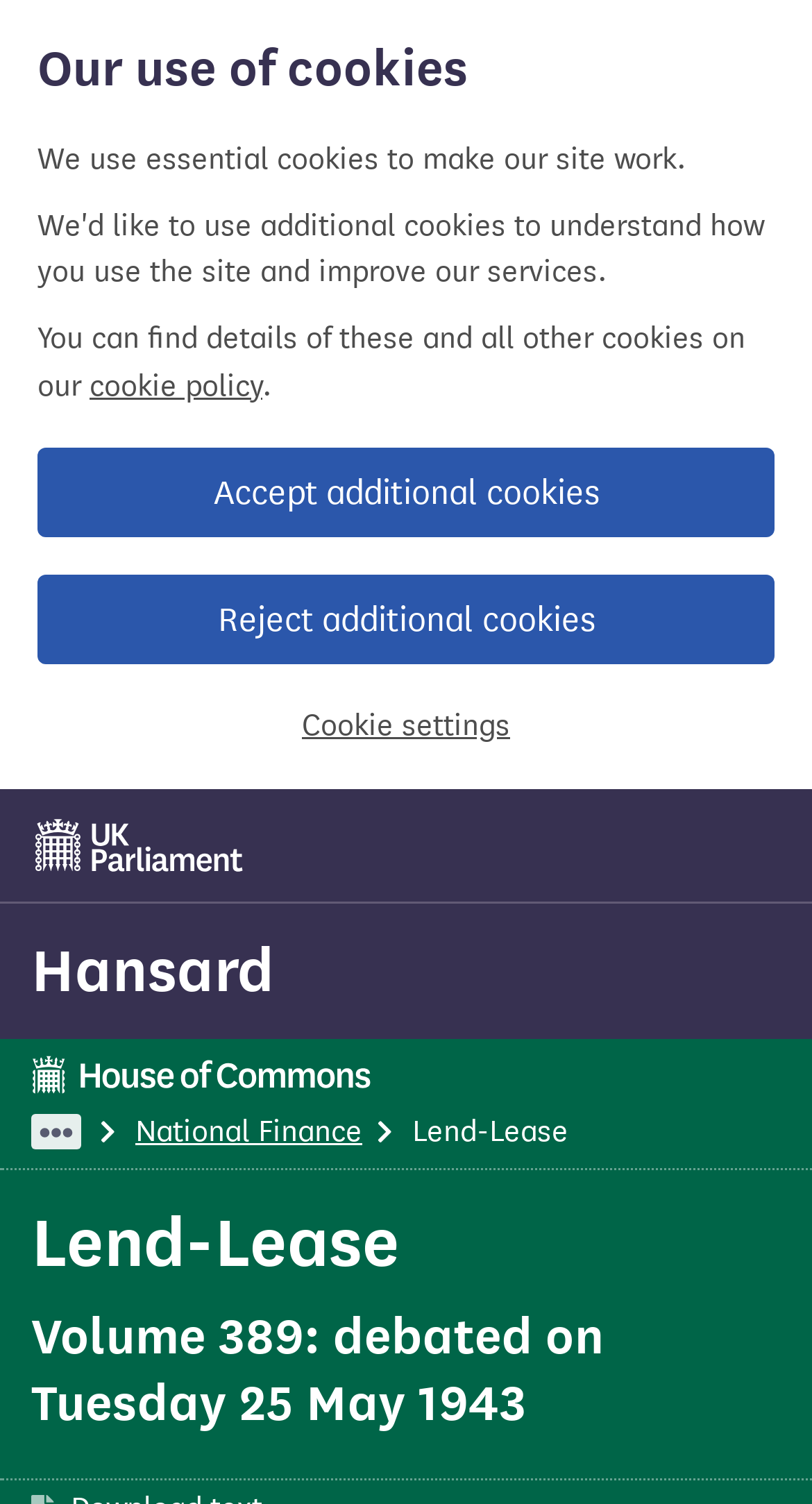What is the topic of the Hansard record?
Please provide a single word or phrase as your answer based on the screenshot.

Lend-Lease